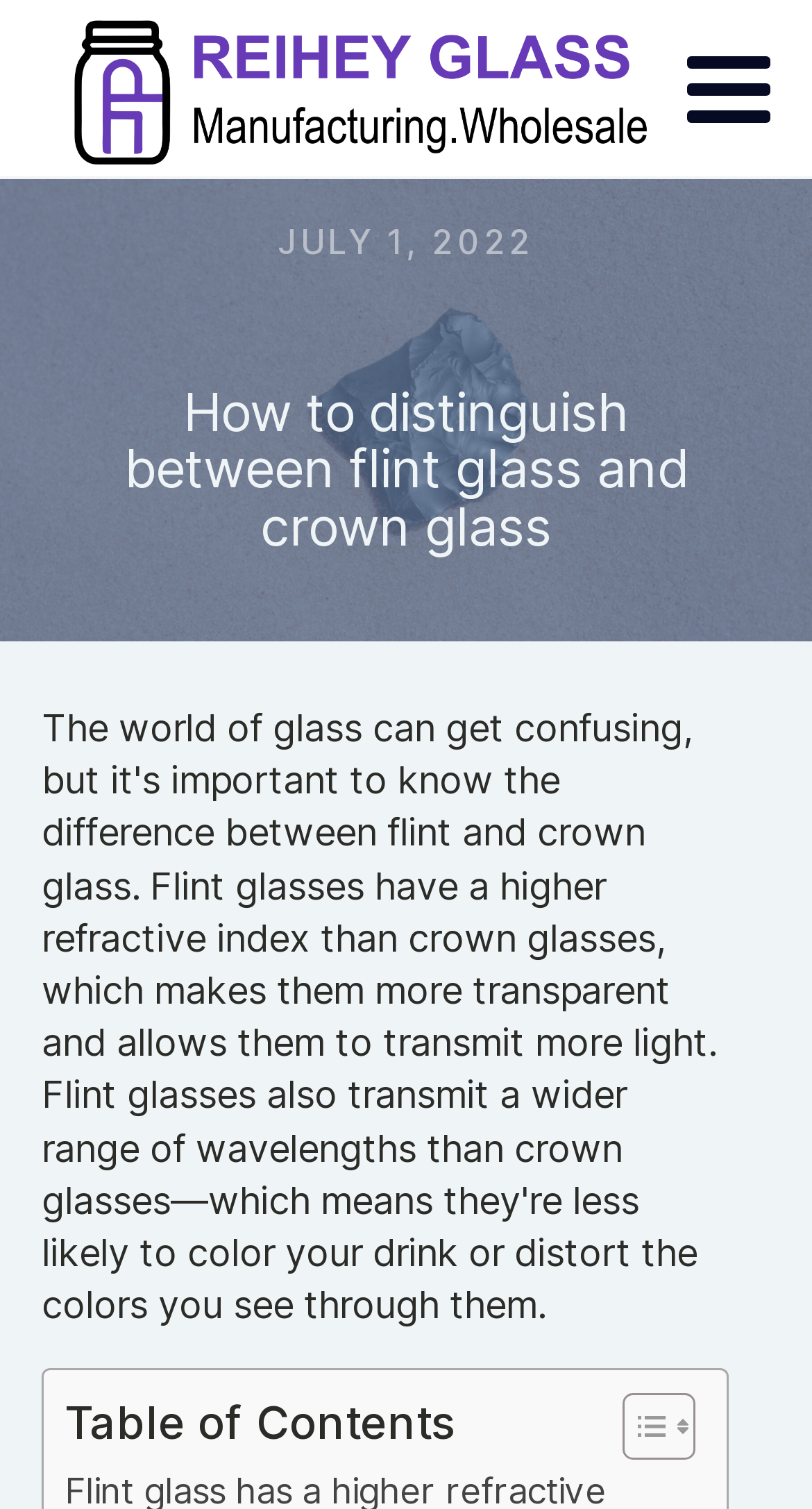Respond to the following query with just one word or a short phrase: 
What is the date of the article?

JULY 1, 2022